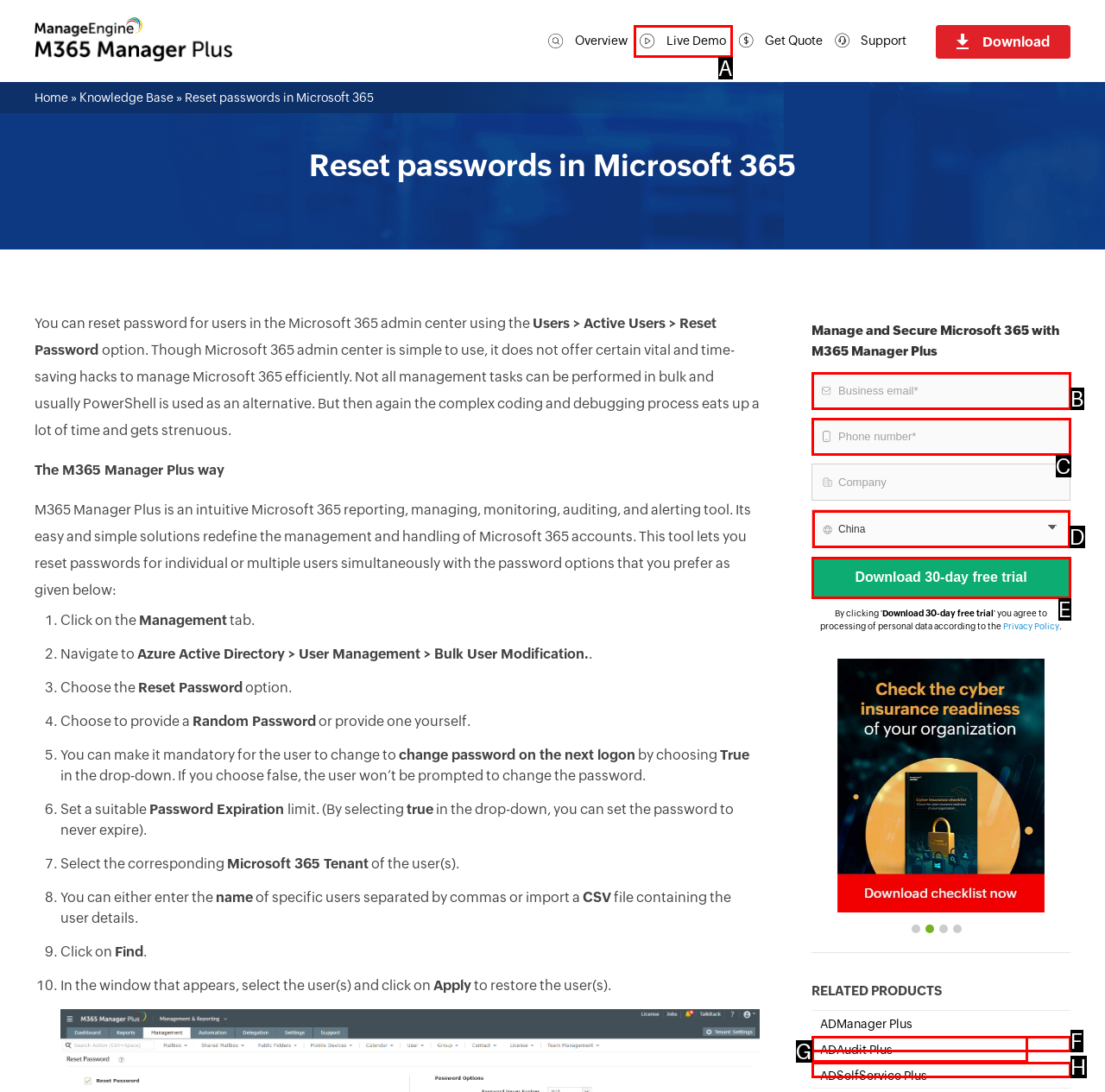Match the description: name="Email" placeholder="Business email*" to the appropriate HTML element. Respond with the letter of your selected option.

B